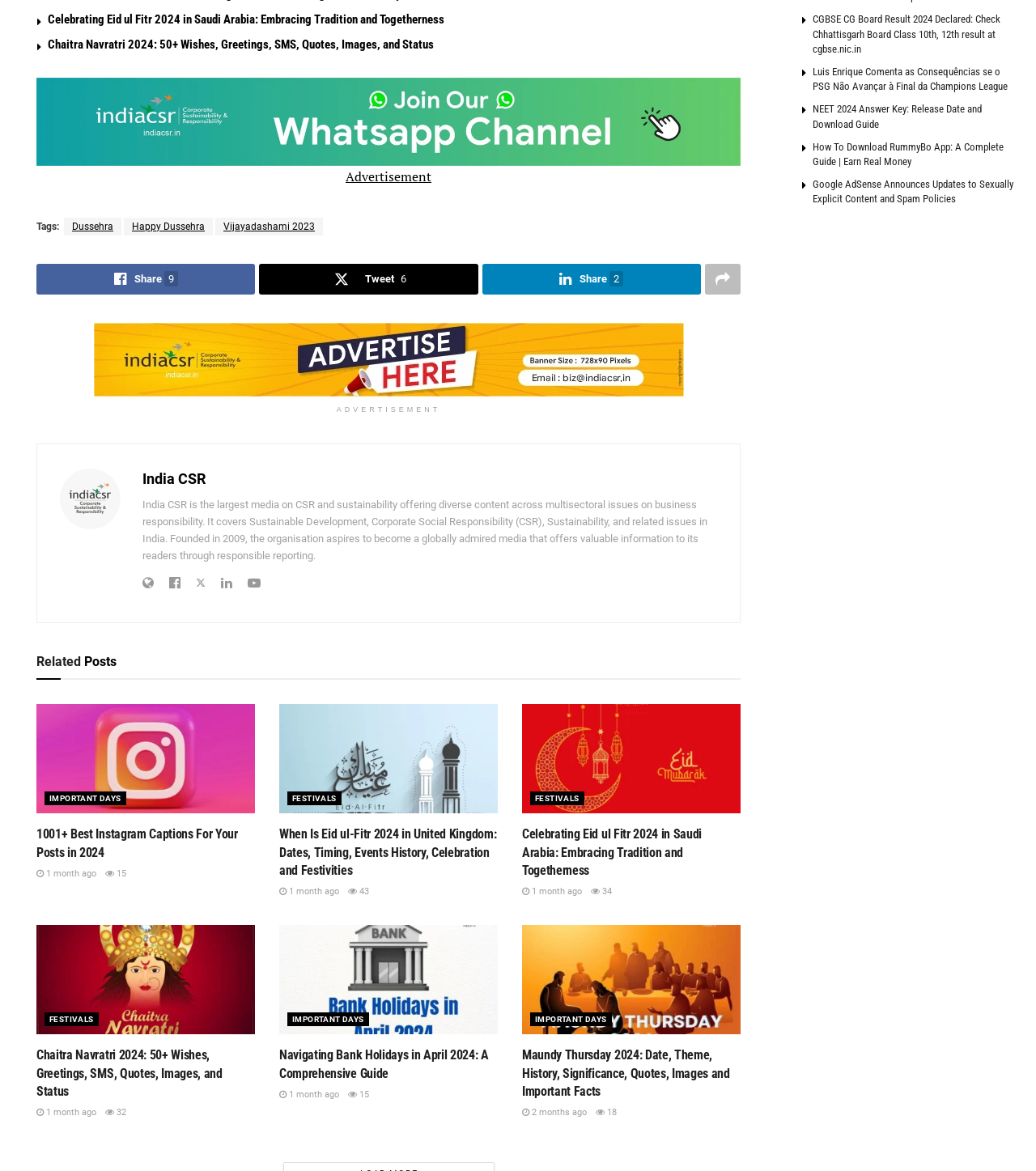What is the title of the first article?
Look at the image and respond with a one-word or short-phrase answer.

Celebrating Eid ul Fitr 2024 in Saudi Arabia